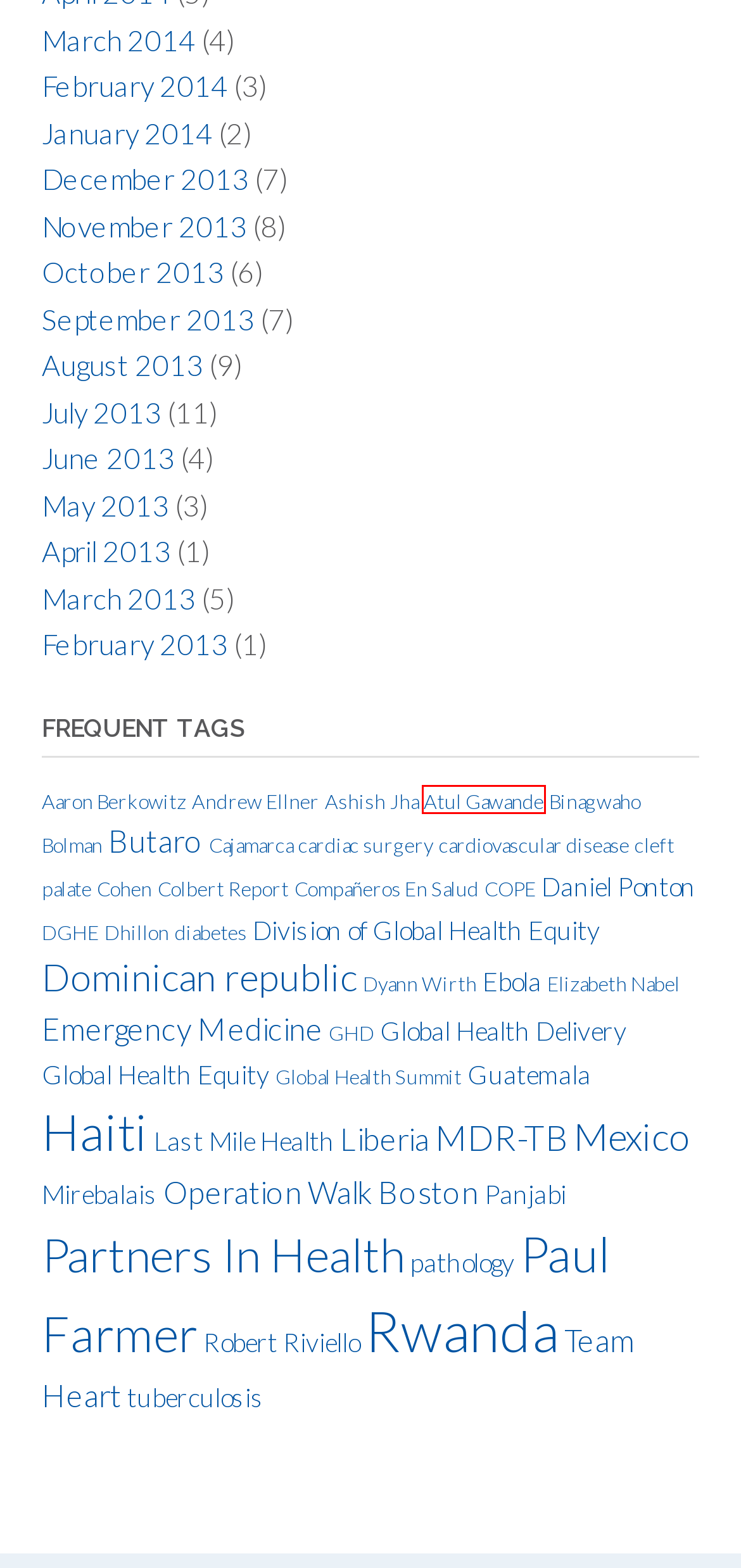You have a screenshot of a webpage with a red bounding box highlighting a UI element. Your task is to select the best webpage description that corresponds to the new webpage after clicking the element. Here are the descriptions:
A. Dyann Wirth – Brigham Health HUB
B. Haiti – Brigham Health HUB
C. Dhillon – Brigham Health HUB
D. Panjabi – Brigham Health HUB
E. Atul Gawande – Brigham Health HUB
F. Robert Riviello – Brigham Health HUB
G. Binagwaho – Brigham Health HUB
H. cardiac surgery – Brigham Health HUB

E